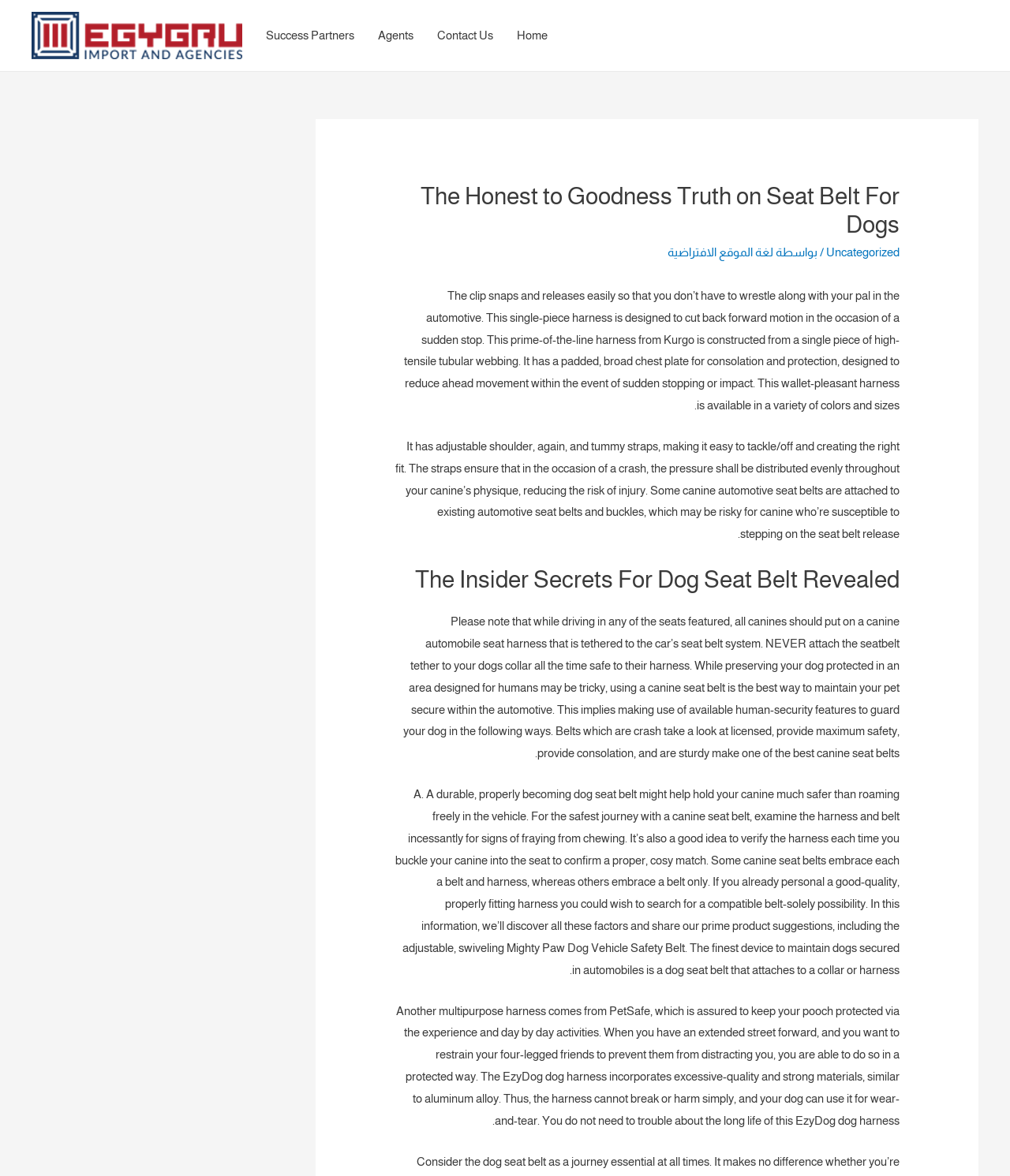What type of material is used in the EzyDog dog harness?
Based on the image, provide a one-word or brief-phrase response.

Aluminum alloy